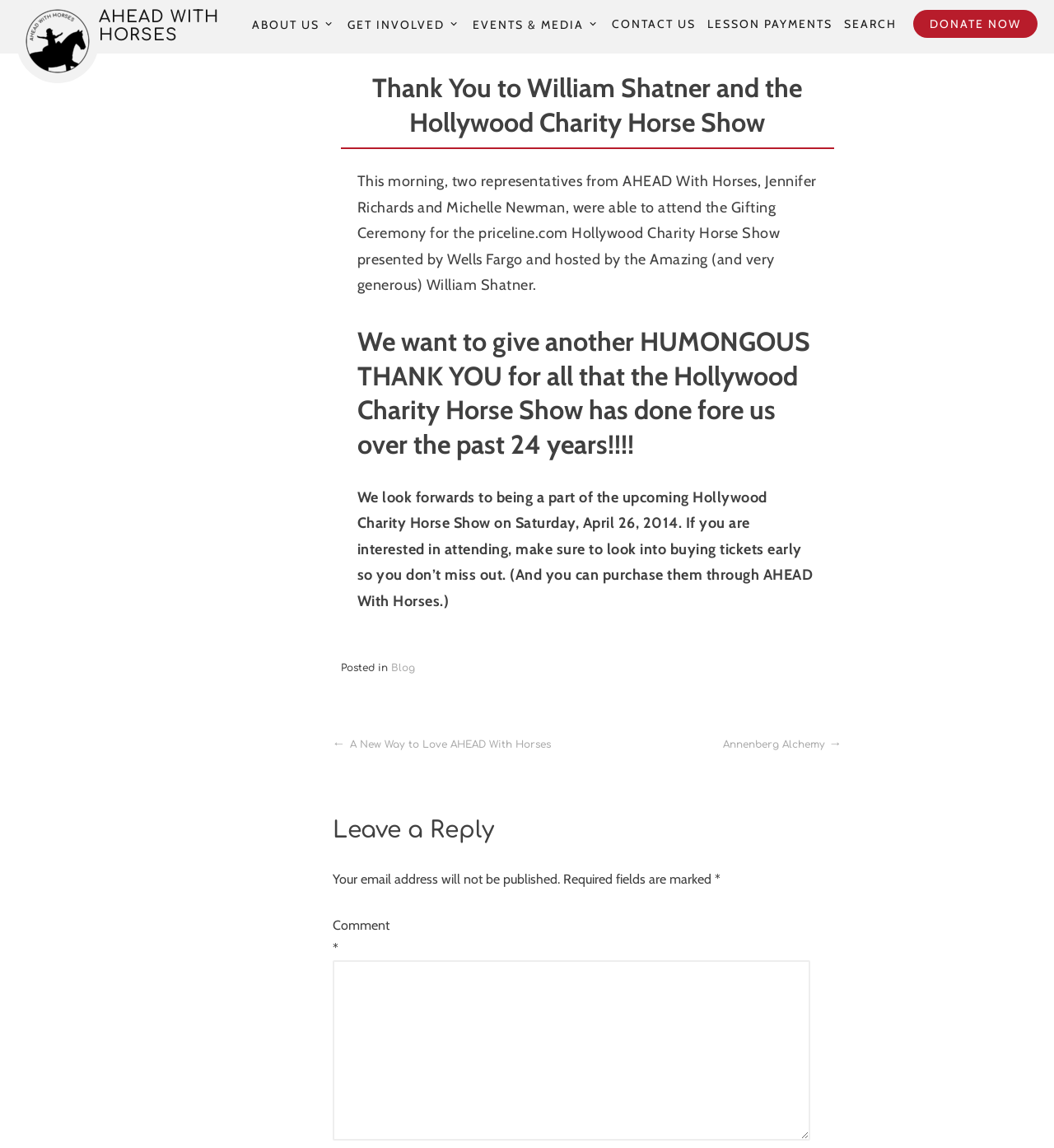Who hosted the Hollywood Charity Horse Show?
Utilize the information in the image to give a detailed answer to the question.

I found the answer by reading the article content, which mentions 'the priceline.com Hollywood Charity Horse Show presented by Wells Fargo and hosted by the Amazing (and very generous) William Shatner.'